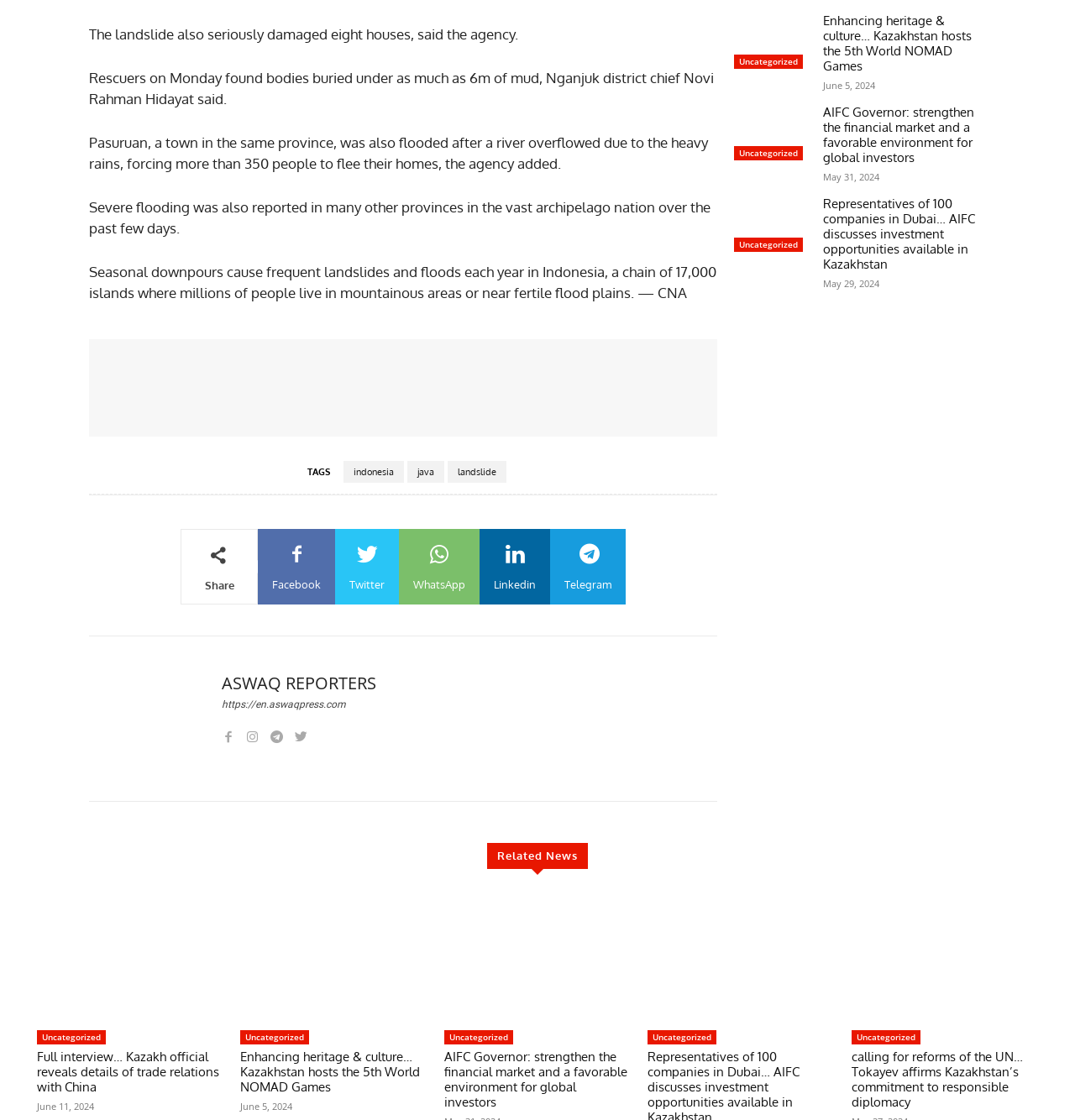Determine the bounding box coordinates for the area you should click to complete the following instruction: "Click the 'indonesia' tag".

[0.319, 0.411, 0.375, 0.431]